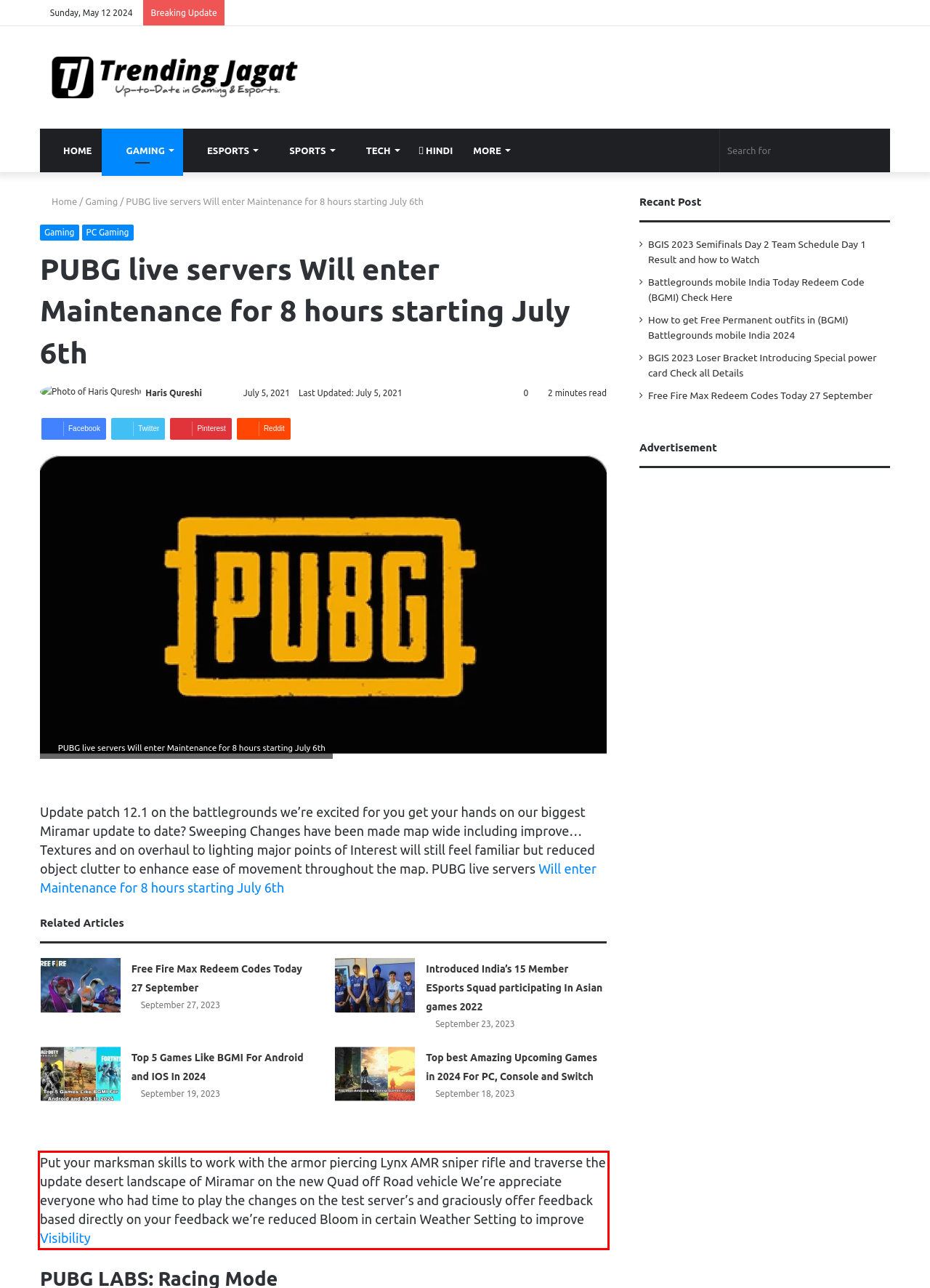You are provided with a screenshot of a webpage that includes a UI element enclosed in a red rectangle. Extract the text content inside this red rectangle.

Put your marksman skills to work with the armor piercing Lynx AMR sniper rifle and traverse the update desert landscape of Miramar on the new Quad off Road vehicle We’re appreciate everyone who had time to play the changes on the test server’s and graciously offer feedback based directly on your feedback we’re reduced Bloom in certain Weather Setting to improve Visibility